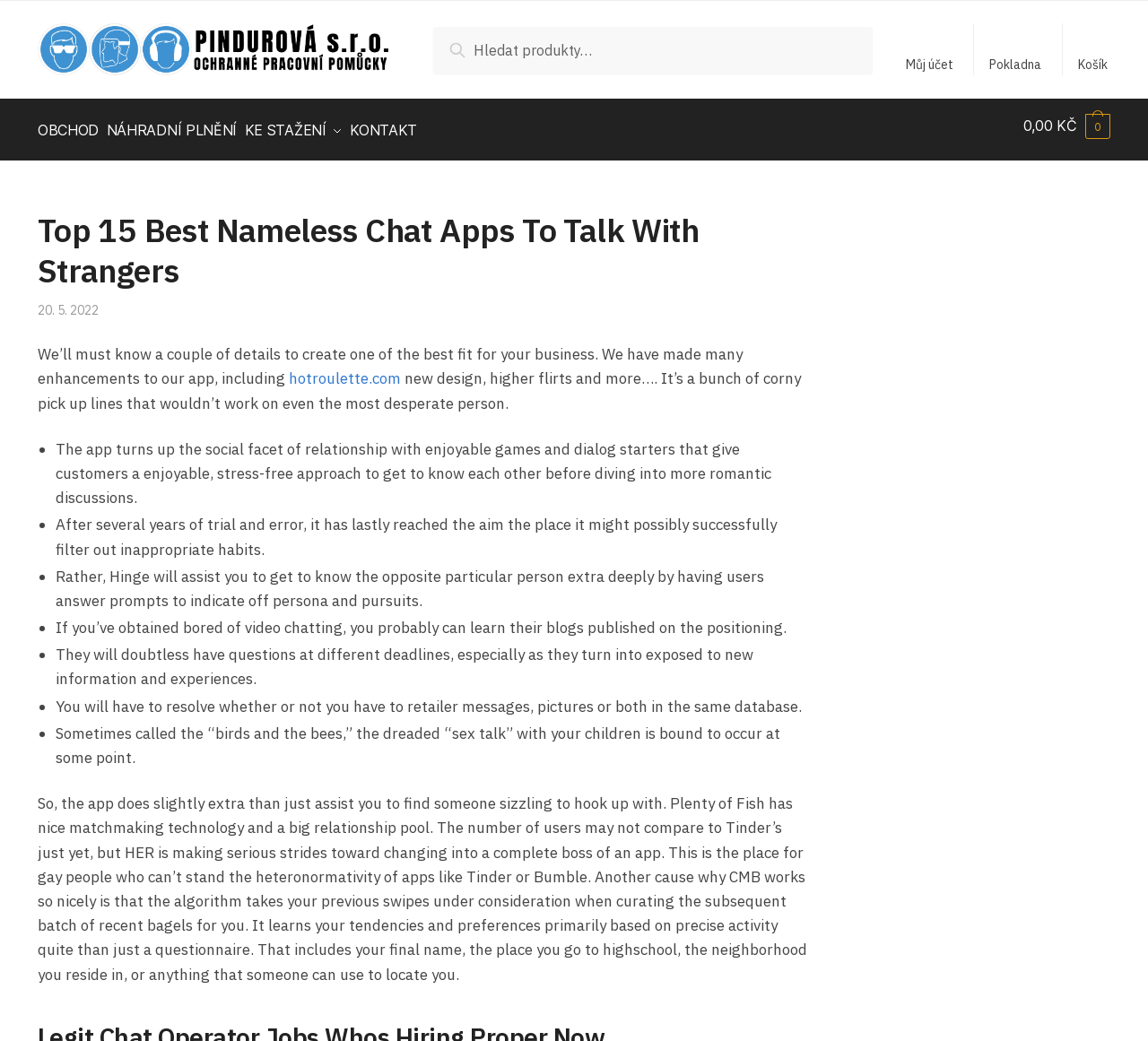Using the information from the screenshot, answer the following question thoroughly:
What is the feature of Plenty of Fish?

The article mentions that Plenty of Fish has great matchmaking technology, which suggests that the app is effective in matching users with compatible partners.